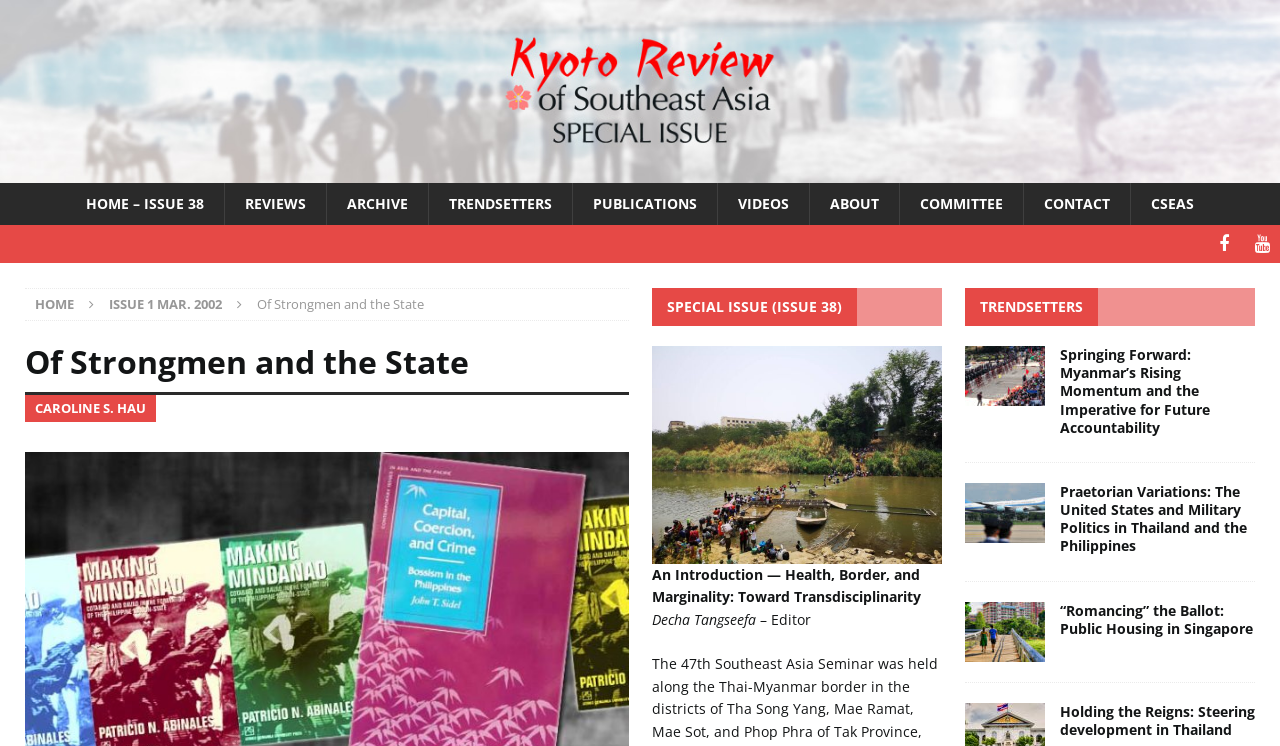Using the webpage screenshot and the element description Home – Issue 38, determine the bounding box coordinates. Specify the coordinates in the format (top-left x, top-left y, bottom-right x, bottom-right y) with values ranging from 0 to 1.

[0.052, 0.245, 0.175, 0.302]